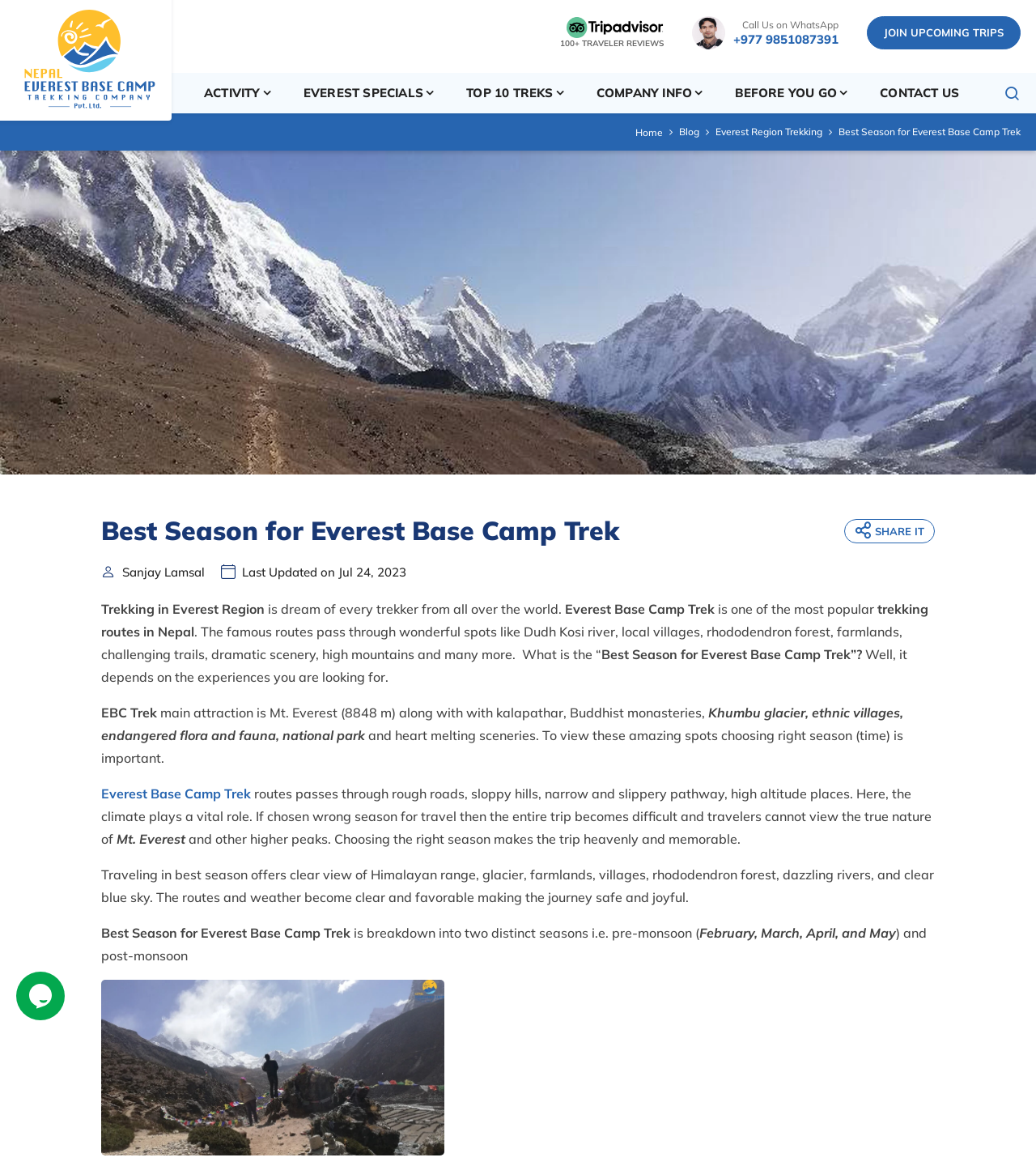Describe in detail what you see on the webpage.

The webpage is about the best season for Everest Base Camp Trek. At the top, there is a TripAdvisor link and a rating of 100+ traveler reviews. On the right side, there is a call-to-action button to join upcoming trips. Below that, there is a navigation menu with links to Home, Blog, Everest Region Trekking, and the current page, Best Season for Everest Base Camp Trek.

On the left side, there is a company logo and a WhatsApp contact number. Below that, there are five buttons for different activities, including ACTIVITY, EVEREST SPECIALS, TOP 10 TREKS, COMPANY INFO, and BEFORE YOU GO.

The main content of the webpage starts with a heading "Best Season for Everest Base Camp Trek" and a share button on the right side. The article is written by Sanjay Lamsal and was last updated on July 24, 2023. The text explains that trekking in the Everest region is a dream for many trekkers and that Everest Base Camp Trek is one of the most popular trekking routes in Nepal.

The article then asks the question "What is the best season for Everest Base Camp Trek?" and explains that it depends on the experiences one is looking for. The main attraction of the EBC Trek is Mt. Everest, along with other scenic spots, and choosing the right season is important to view these amazing spots.

The article breaks down the best season into two distinct seasons: pre-monsoon (February, March, April, and May) and post-monsoon (September, October, November, and December). There is an image of Everest Base Camp Trek at the bottom of the page.

On the bottom right side, there is a chat widget iframe.